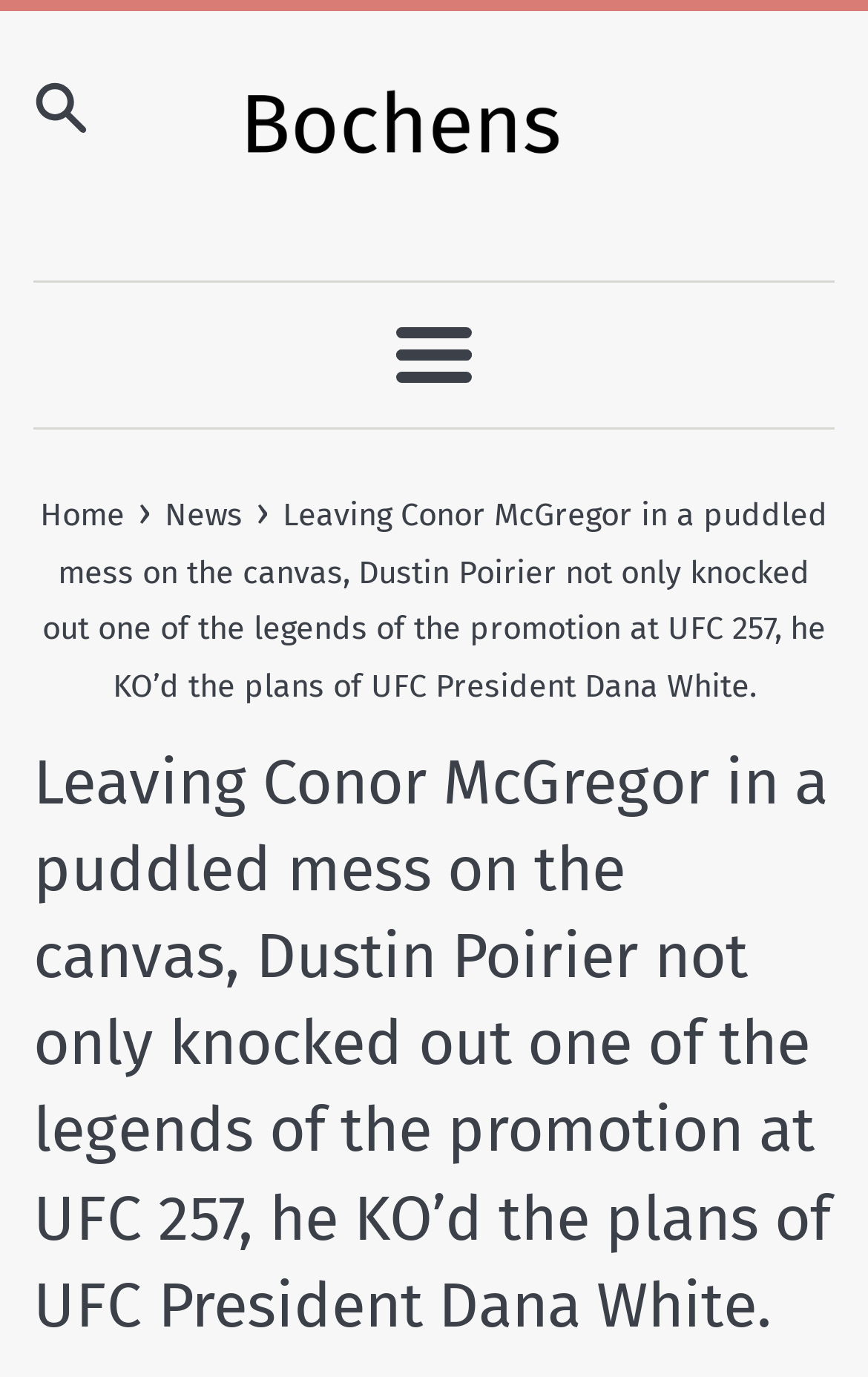Please find and provide the title of the webpage.

Leaving Conor McGregor in a puddled mess on the canvas, Dustin Poirier not only knocked out one of the legends of the promotion at UFC 257, he KO’d the plans of UFC President Dana White.